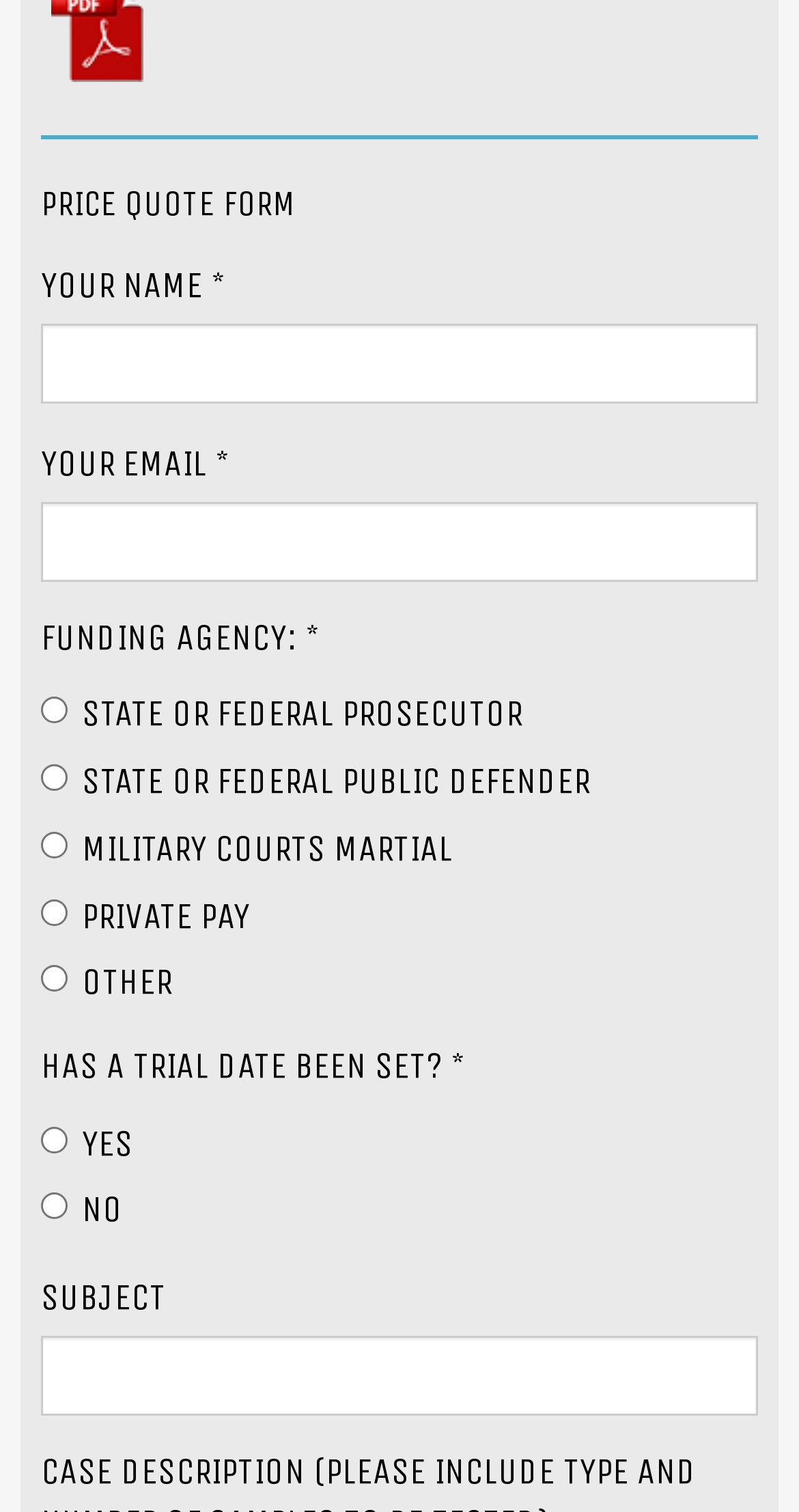Determine the bounding box coordinates of the target area to click to execute the following instruction: "Follow on Facebook."

None